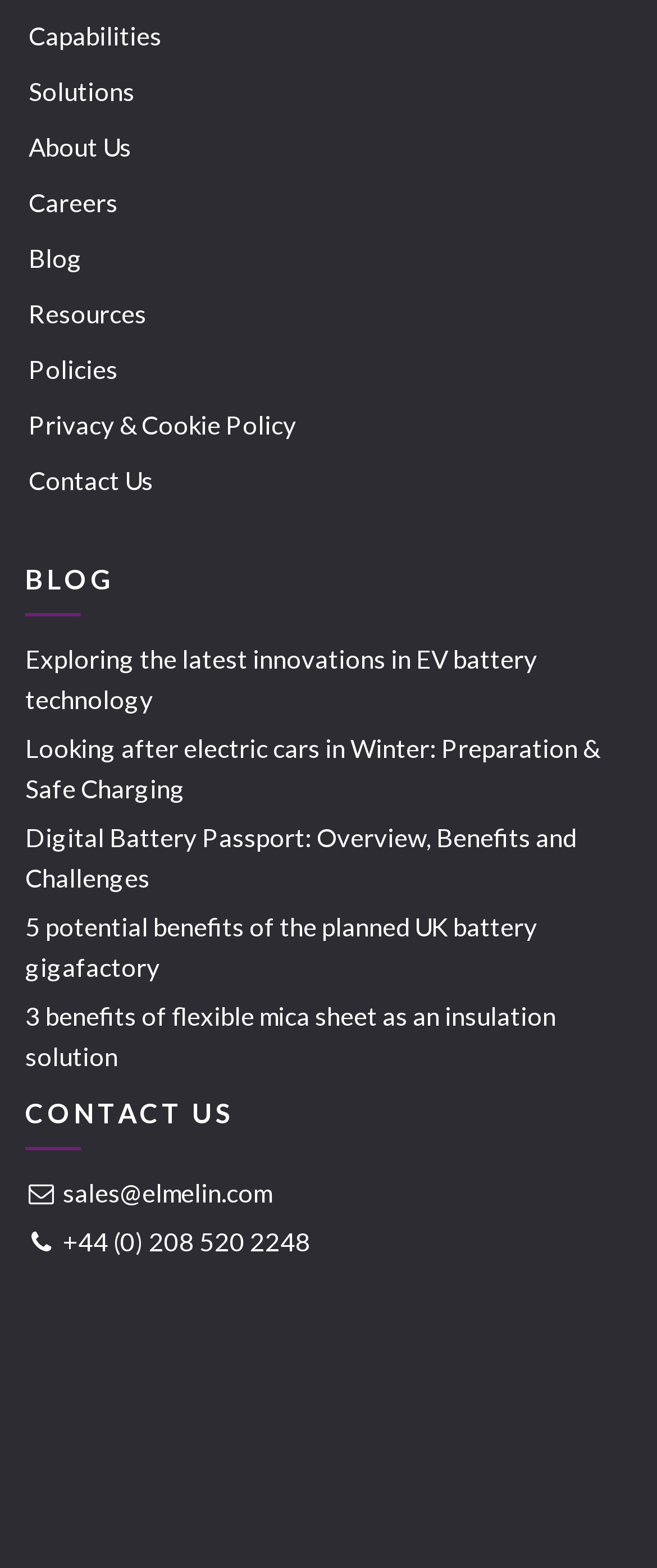With reference to the screenshot, provide a detailed response to the question below:
What is the email address for sales?

I found the contact information section and looked for the email address, which is 'sales@elmelin.com'.